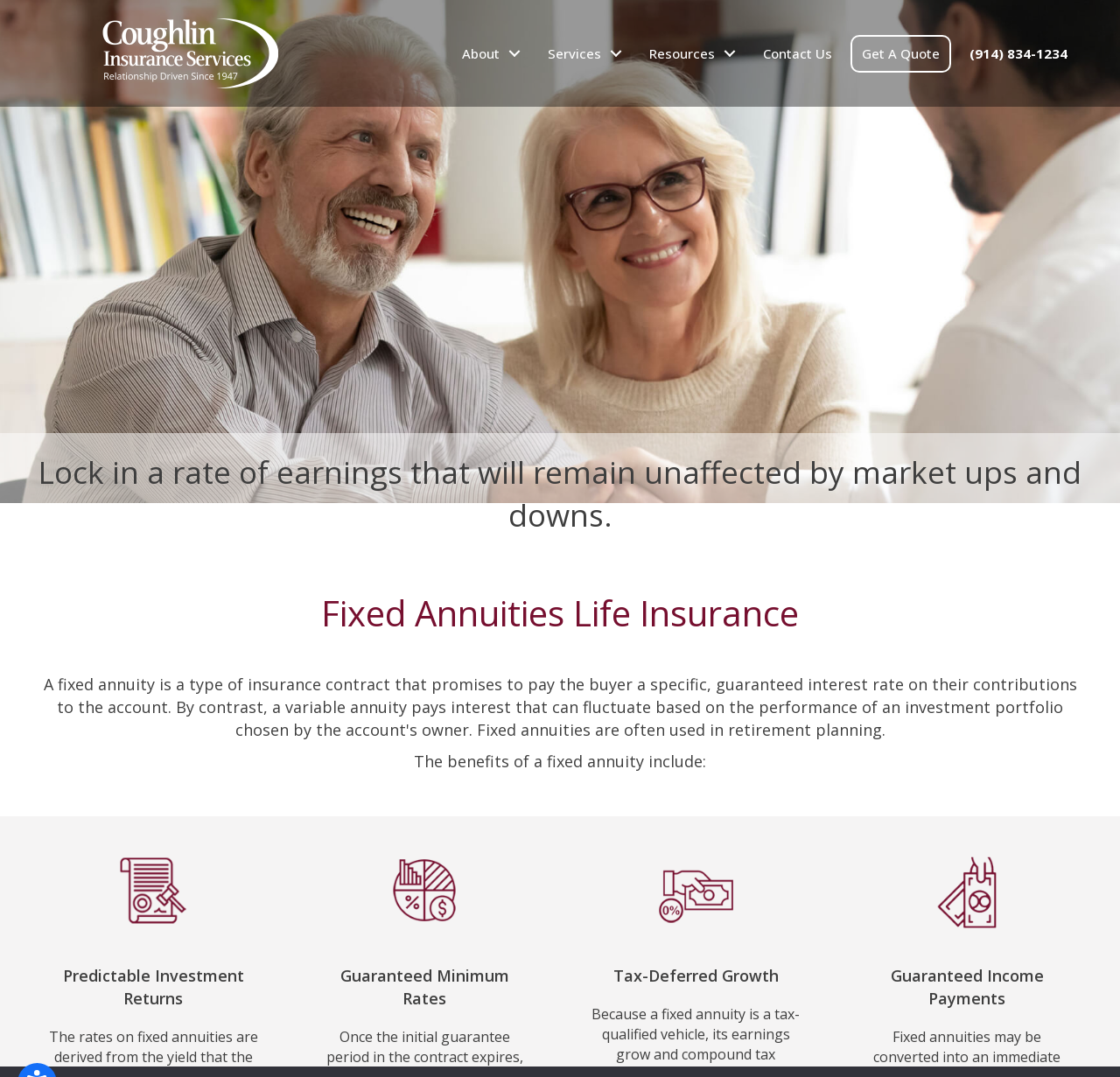Answer the following in one word or a short phrase: 
What type of insurance is being discussed?

Fixed Annuities Life Insurance